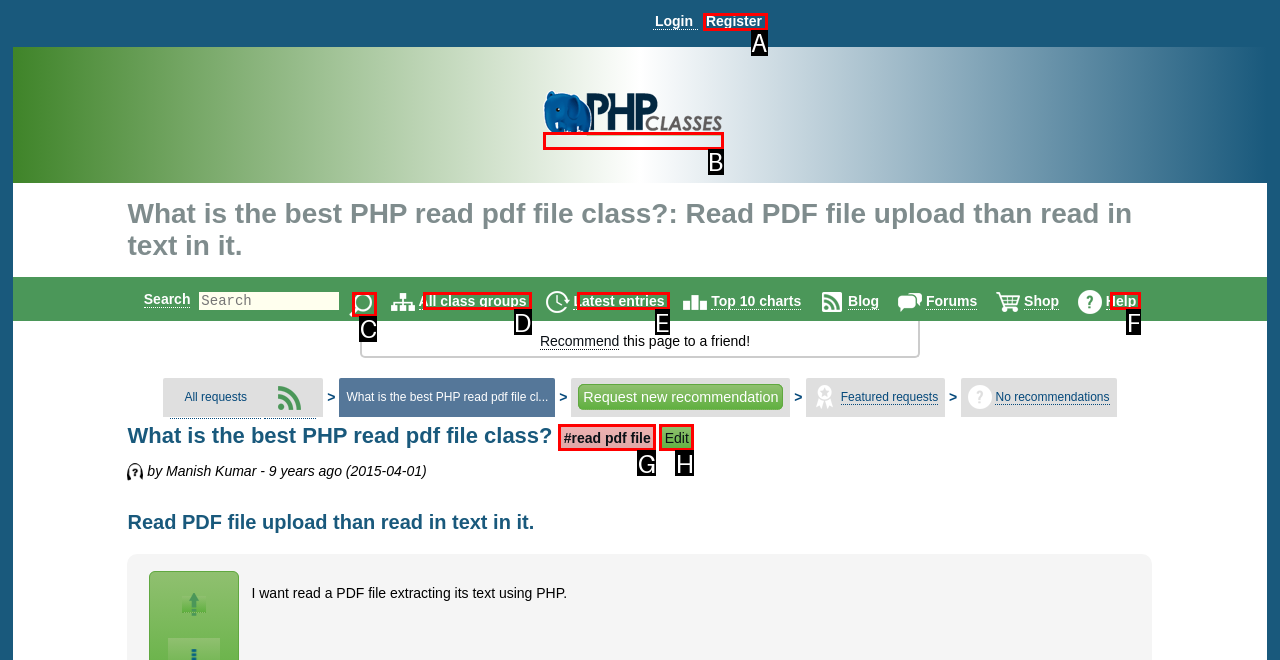Please provide the letter of the UI element that best fits the following description: #read pdf file
Respond with the letter from the given choices only.

G